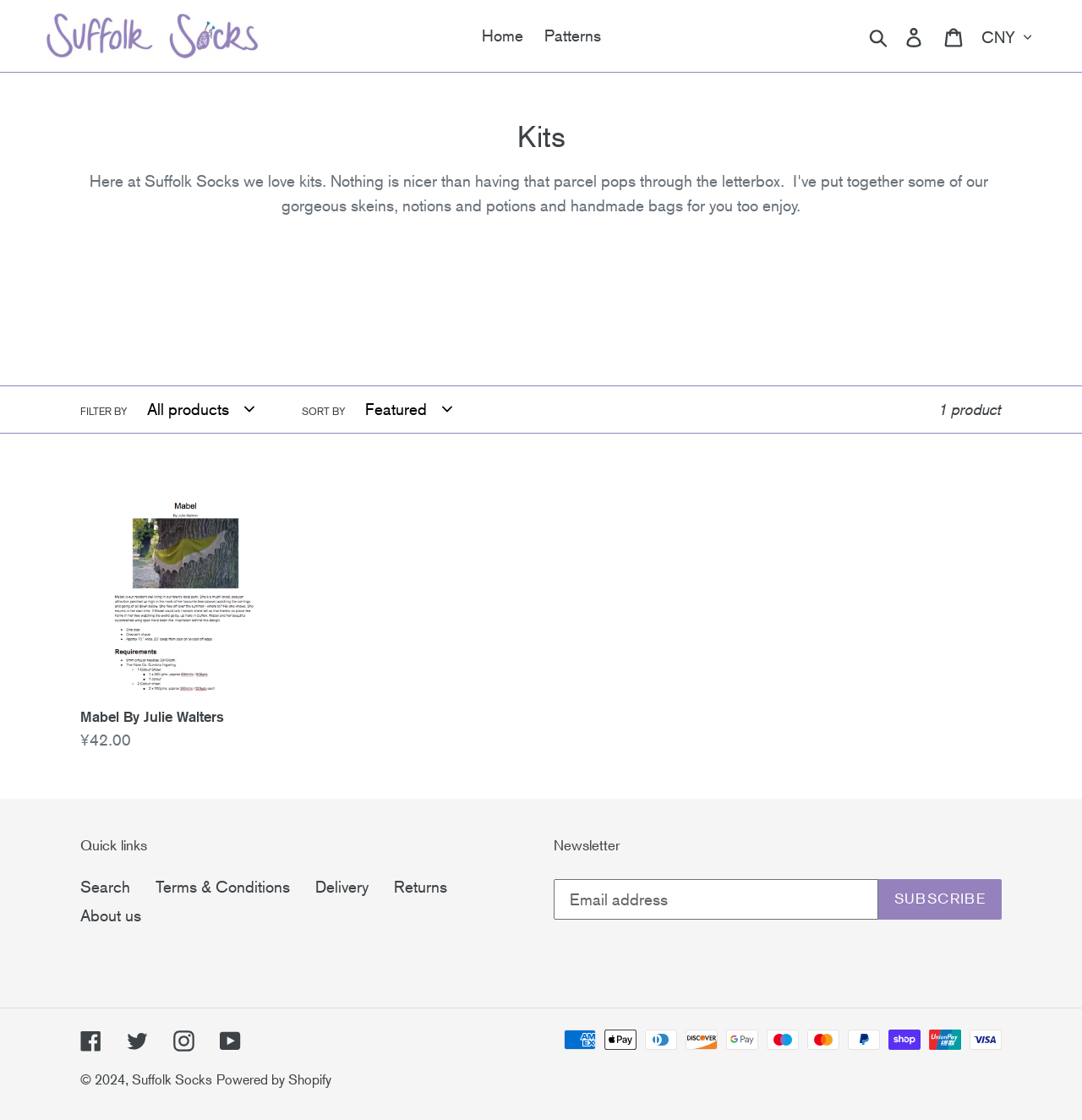Please identify the bounding box coordinates of the element I need to click to follow this instruction: "Select a currency".

[0.901, 0.017, 0.957, 0.05]